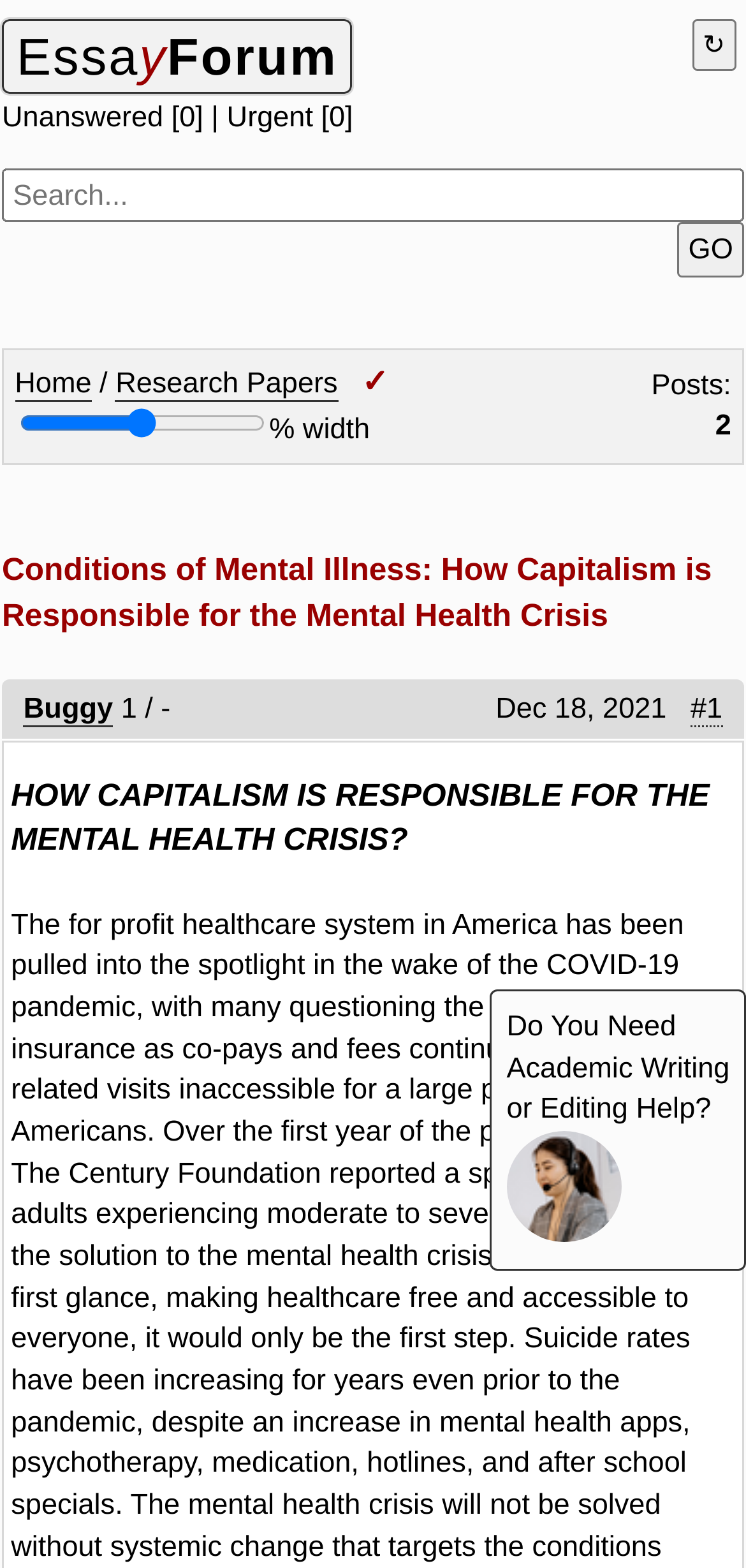Please locate the bounding box coordinates of the element that needs to be clicked to achieve the following instruction: "Read the 'Conditions of Mental Illness' article". The coordinates should be four float numbers between 0 and 1, i.e., [left, top, right, bottom].

[0.003, 0.349, 0.997, 0.407]